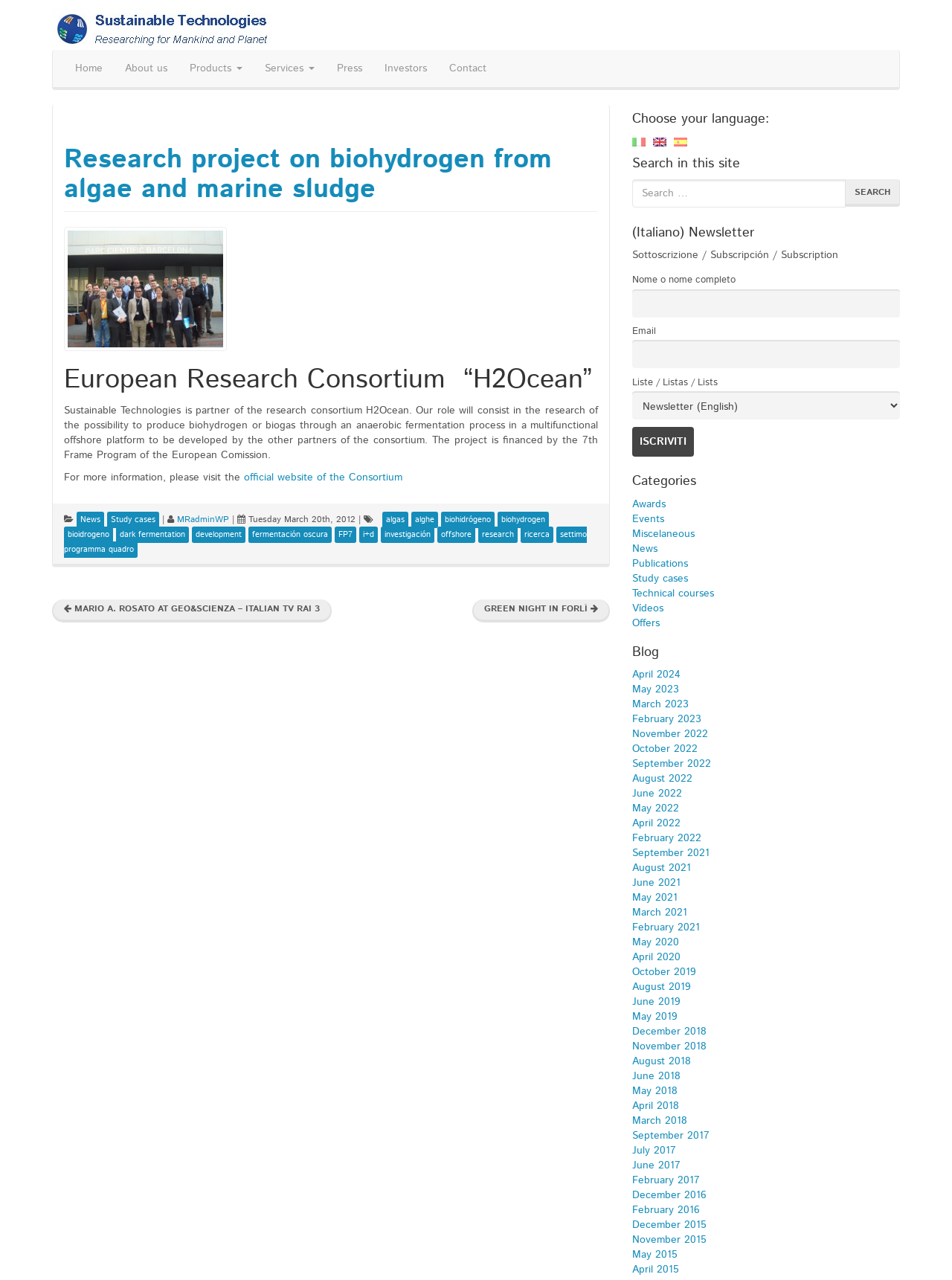What type of newsletter is available on the webpage?
Can you provide an in-depth and detailed response to the question?

The type of newsletter available on the webpage can be found in the heading '(Italiano) Newsletter' which is located in the article section of the webpage. The newsletter is available in Italian language.